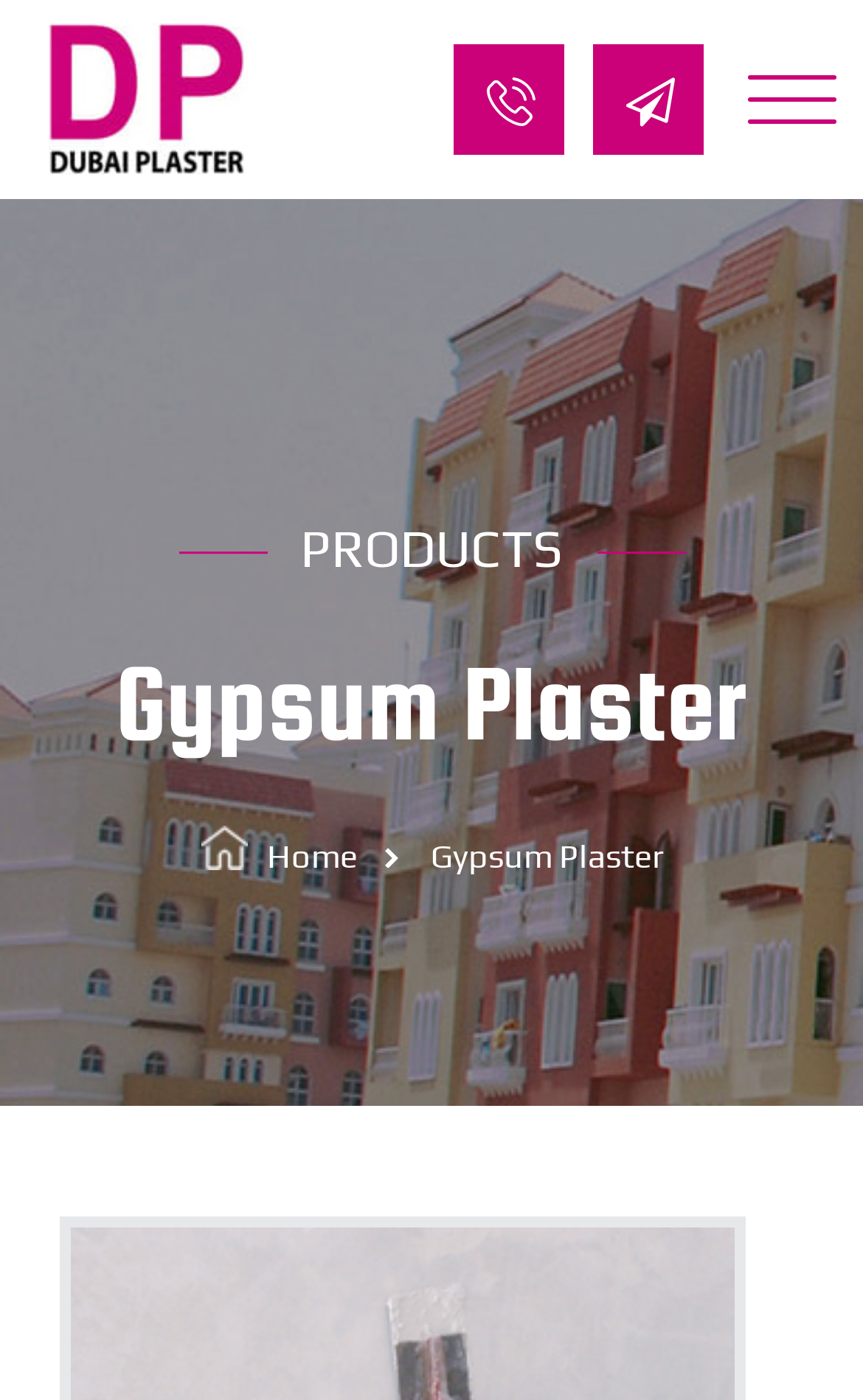Using the details from the image, please elaborate on the following question: What is the layout of the webpage?

The webpage has a header section with a logo, navigation links, and a body section with product information, which is a common layout for a product webpage.